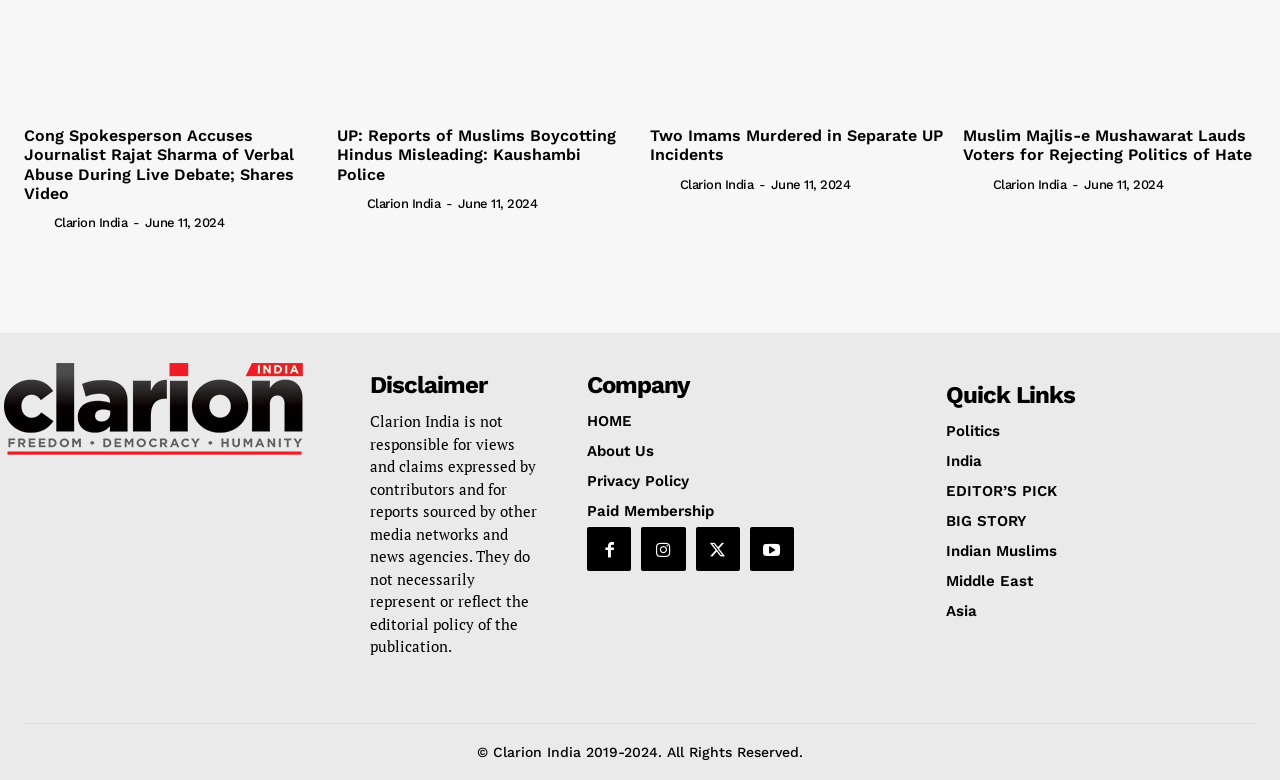Give a succinct answer to this question in a single word or phrase: 
What is the purpose of the 'Paid Membership' link?

To access paid content